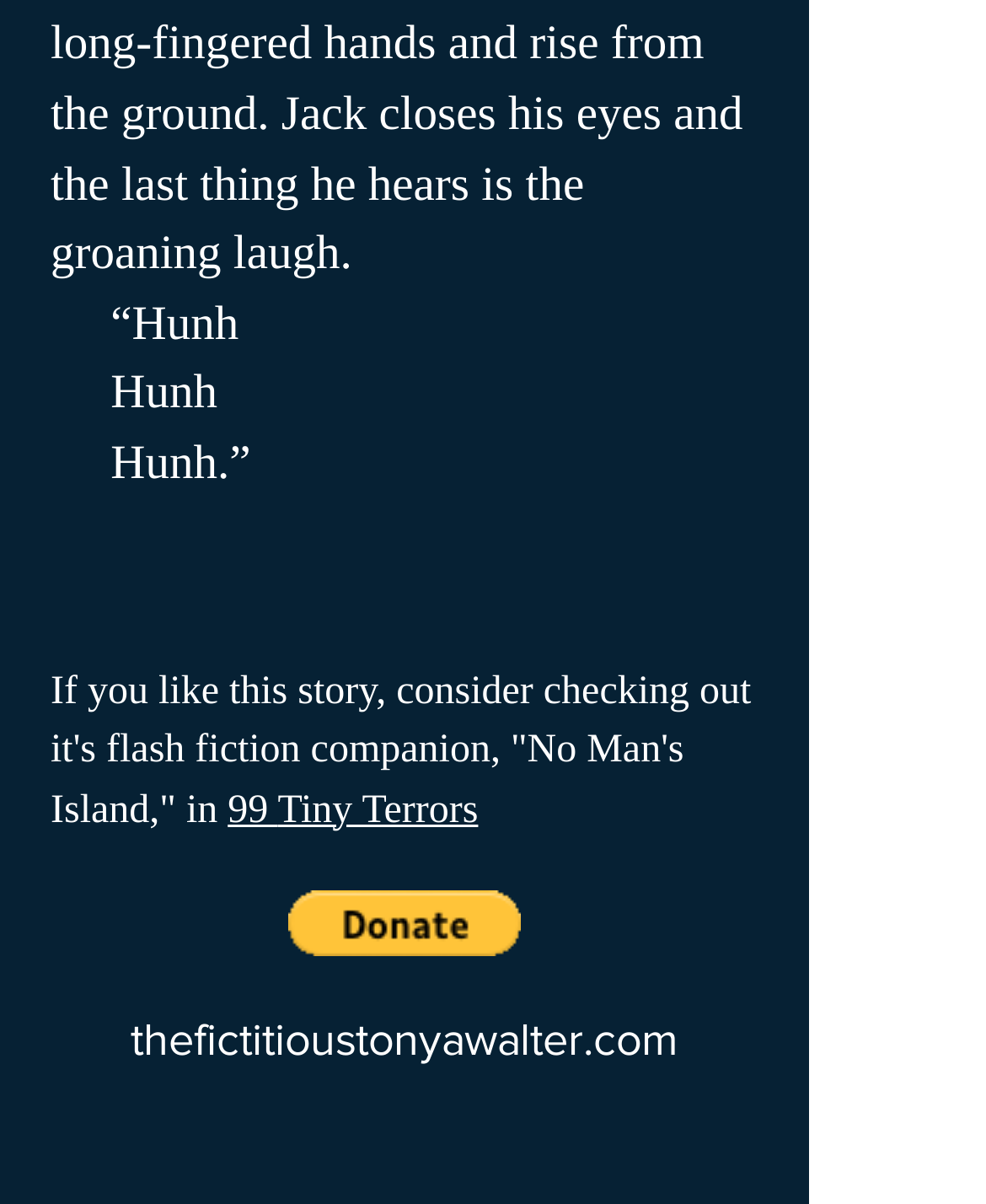What social media platform is linked?
Refer to the image and provide a one-word or short phrase answer.

Twitter